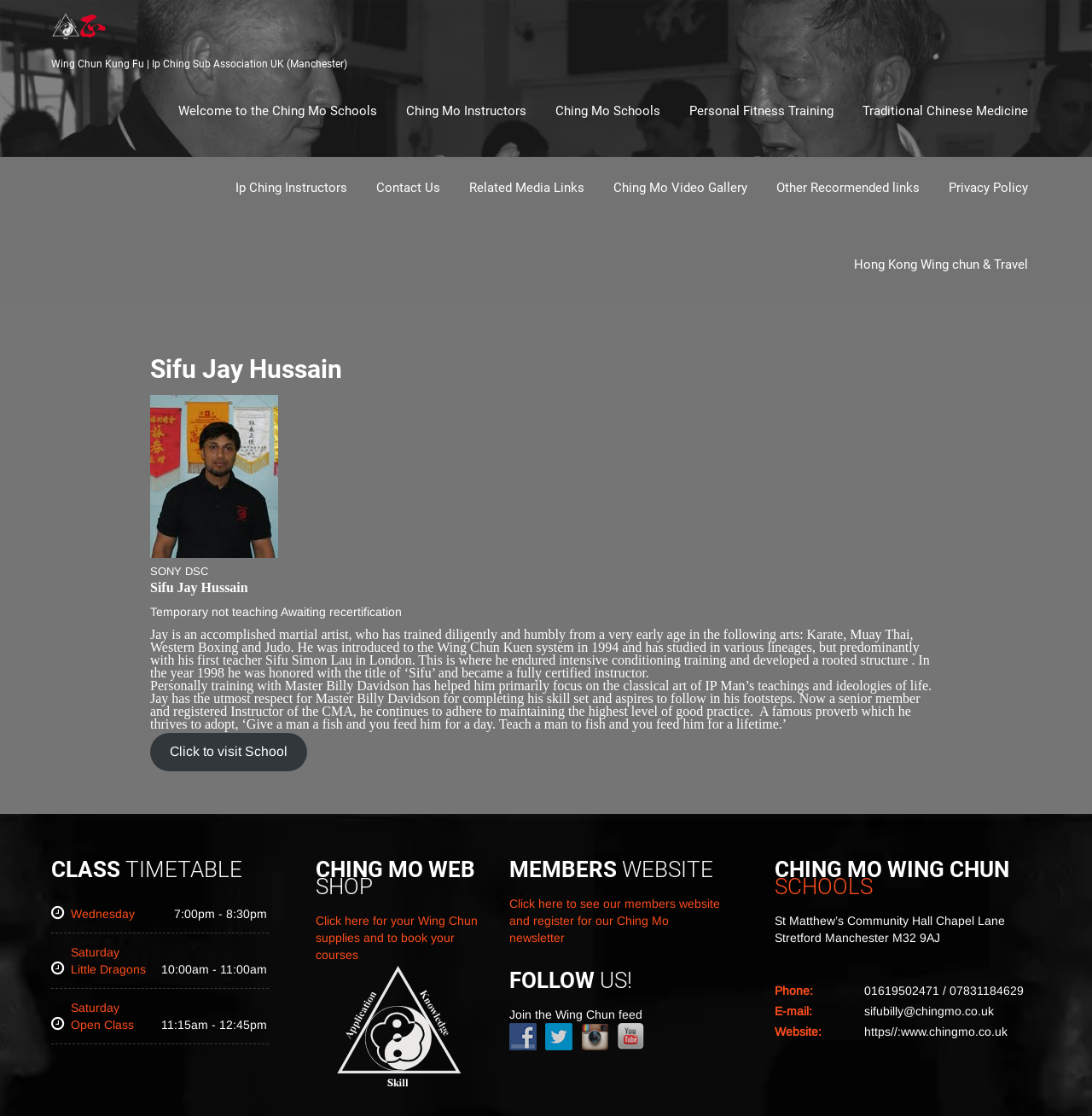Identify and provide the text of the main header on the webpage.

Sifu Jay Hussain